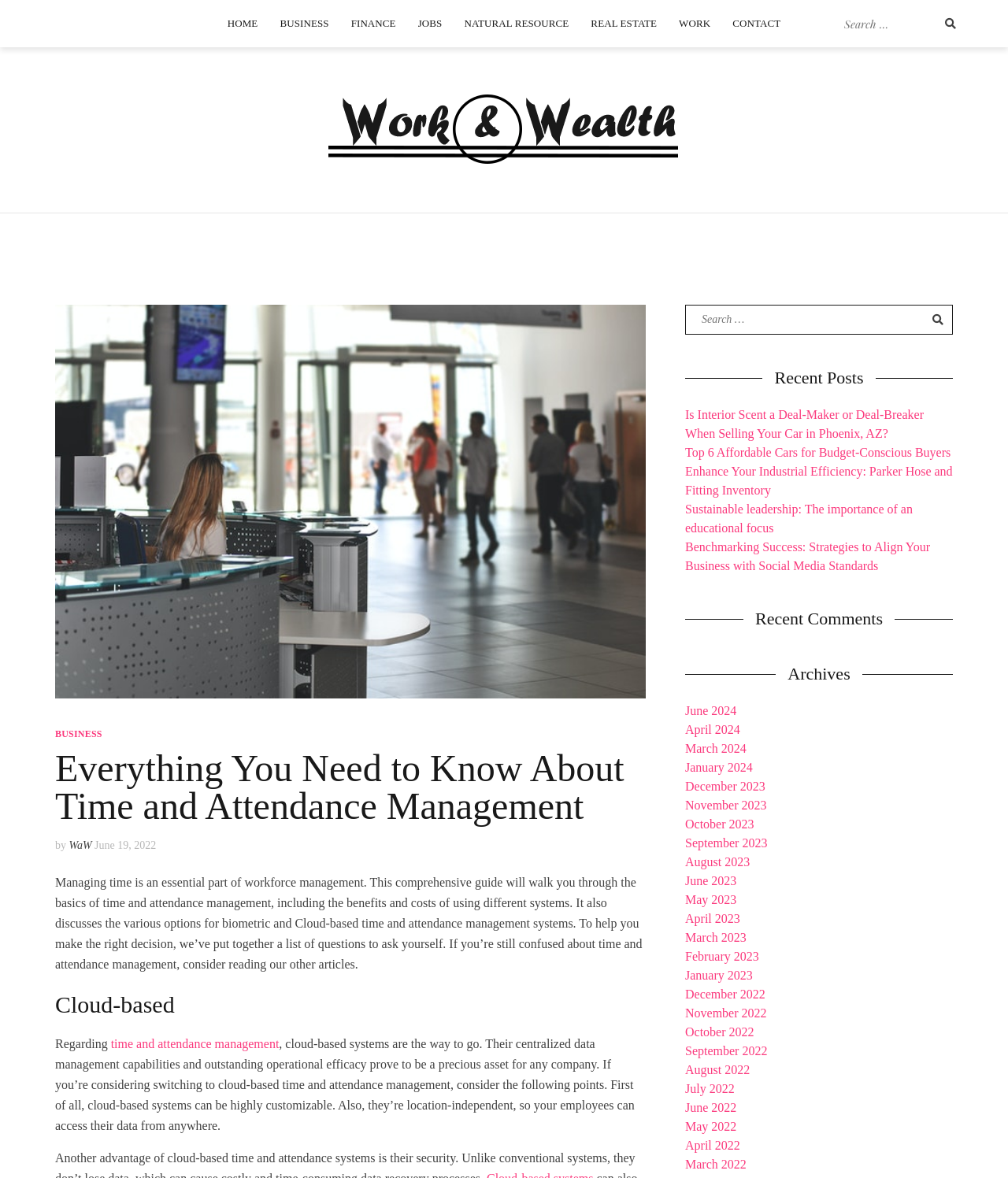What is the purpose of the list of questions in the webpage?
Can you offer a detailed and complete answer to this question?

The list of questions in the webpage is intended to help readers make a decision about which time and attendance management system to use. The questions are designed to guide the reader in considering the benefits and costs of different systems.